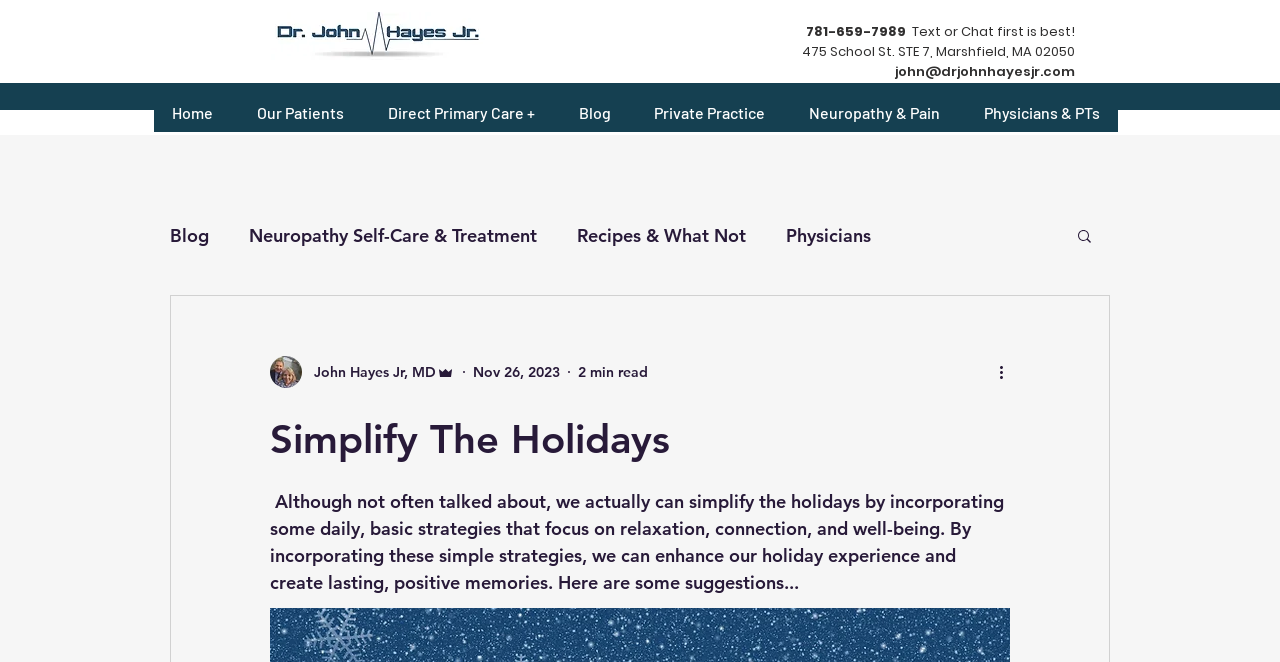Determine the bounding box coordinates for the area you should click to complete the following instruction: "Search for something".

[0.84, 0.343, 0.855, 0.375]